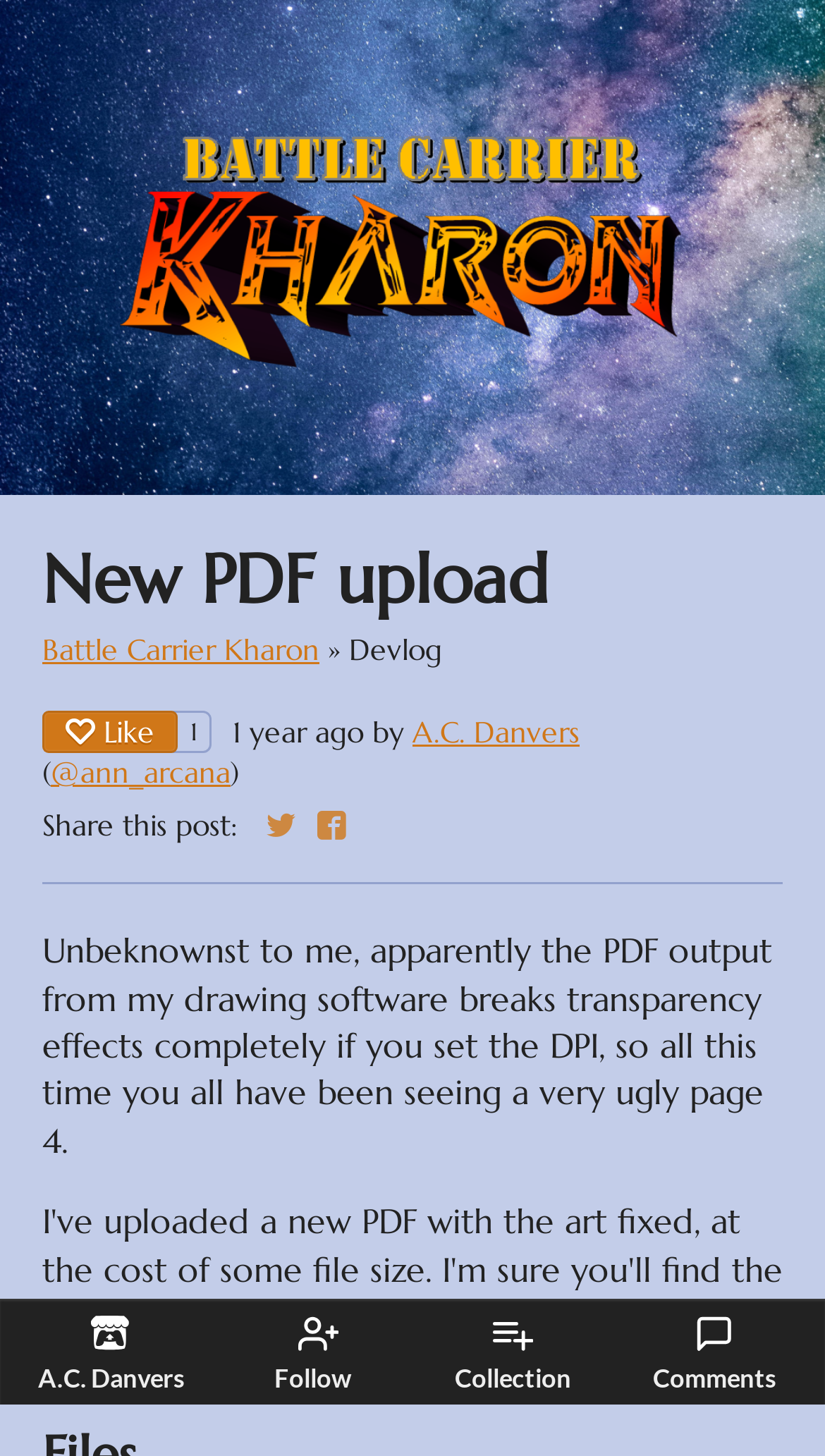Provide the bounding box coordinates of the HTML element this sentence describes: "Share on Facebook".

[0.385, 0.555, 0.421, 0.583]